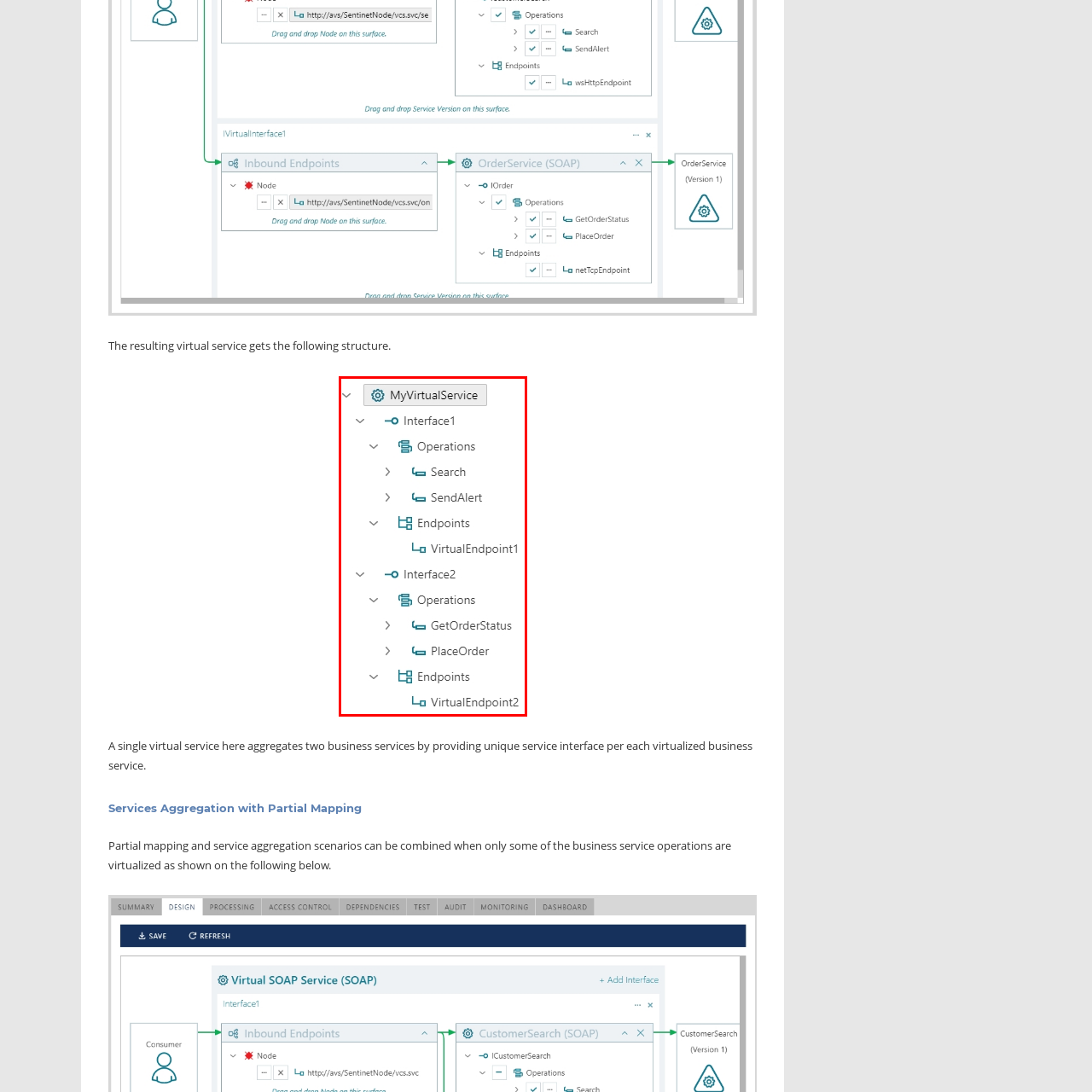Examine the image inside the red outline, What is the purpose of the service aggregation model?
 Answer with a single word or phrase.

Enhance operational efficiency